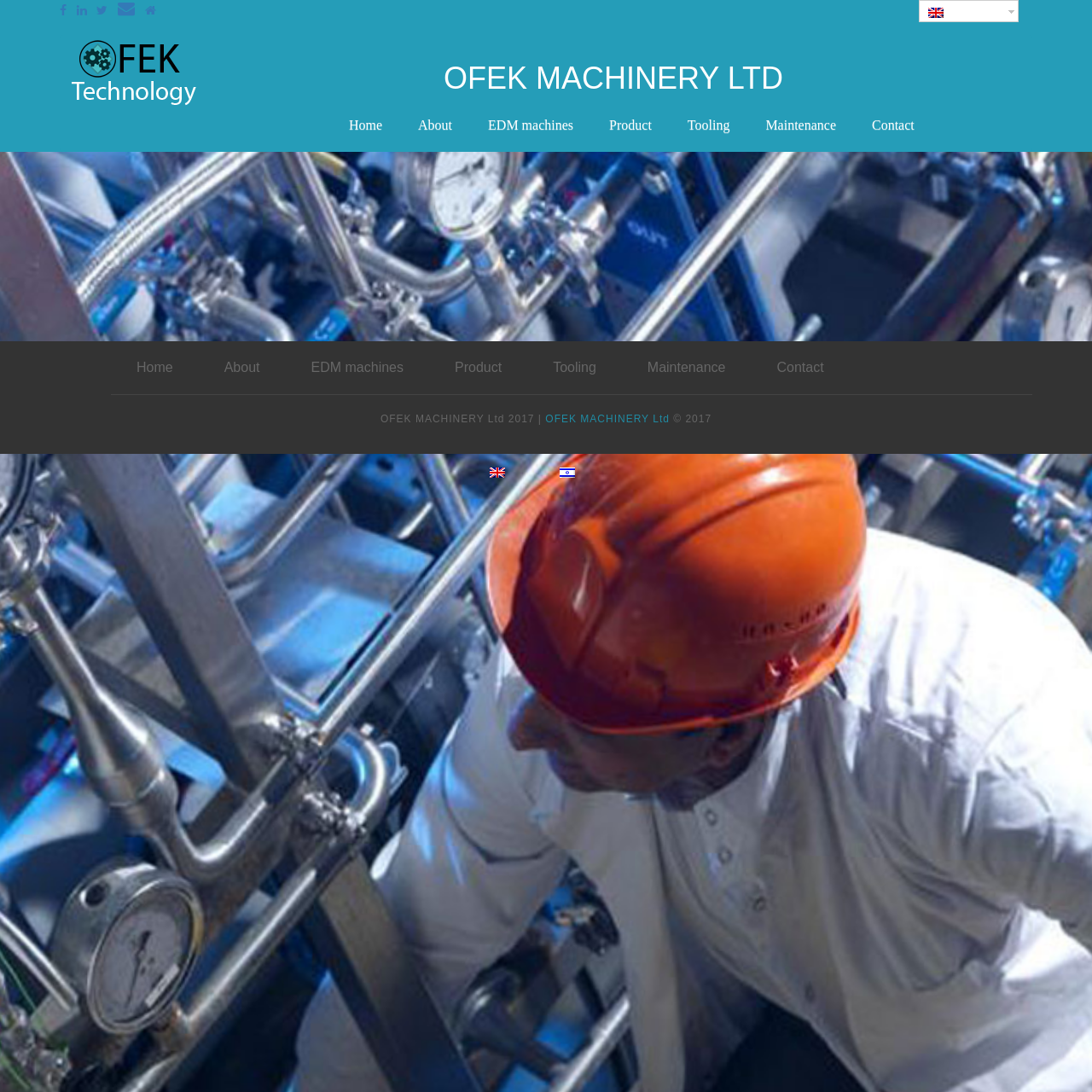Identify the bounding box coordinates for the region to click in order to carry out this instruction: "Click the 'Home' link". Provide the coordinates using four float numbers between 0 and 1, formatted as [left, top, right, bottom].

[0.316, 0.103, 0.354, 0.126]